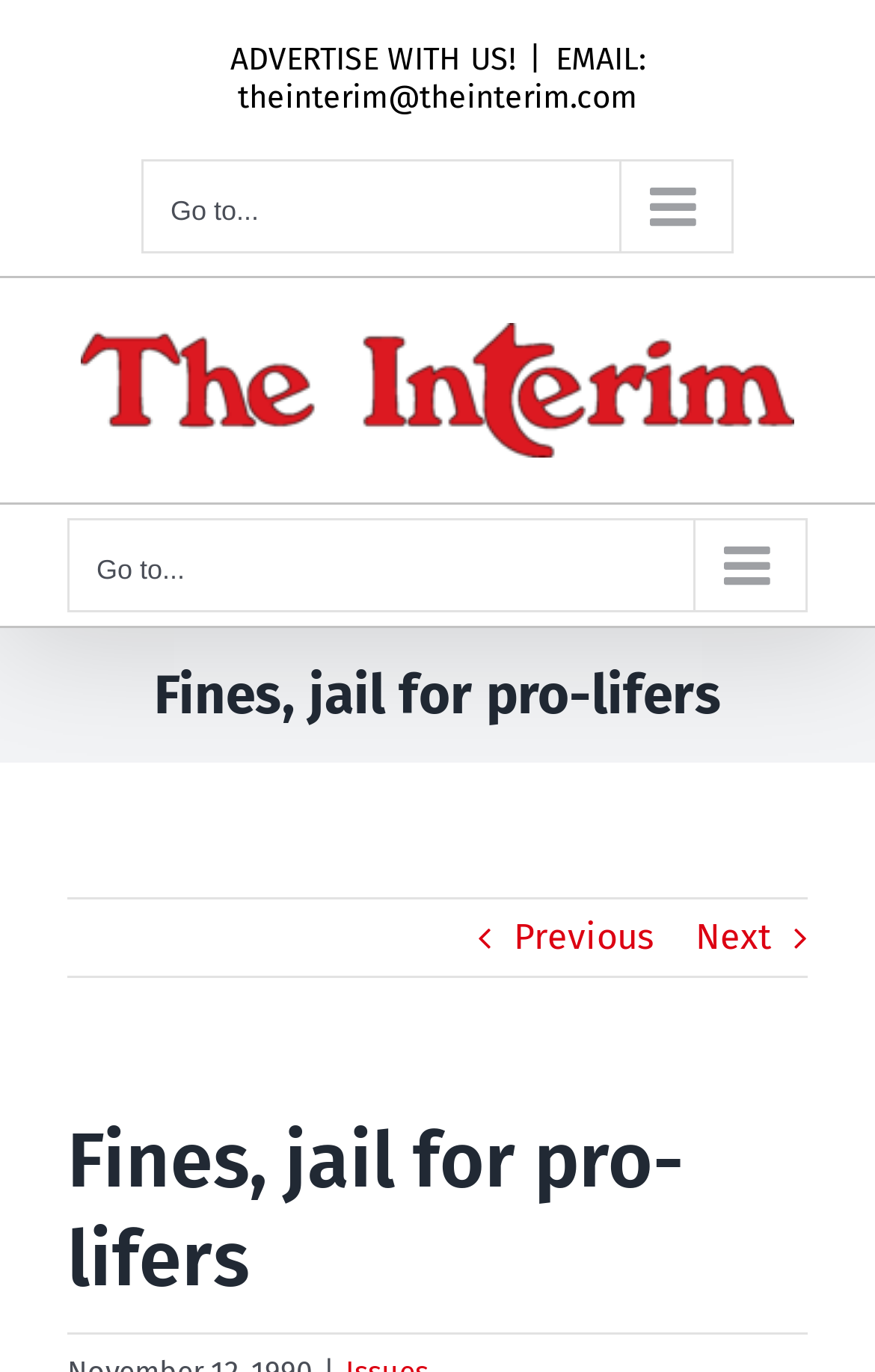Using the description "alt="The Interim Logo"", predict the bounding box of the relevant HTML element.

[0.092, 0.235, 0.908, 0.333]